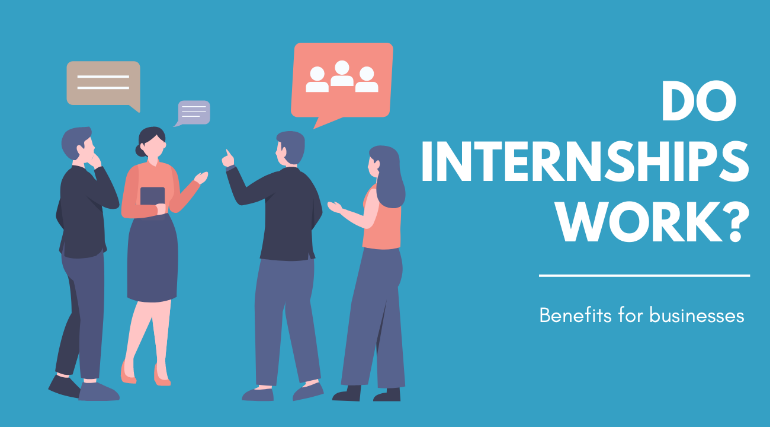Describe thoroughly the contents of the image.

The graphic showcases a group of four diverse individuals engaged in a lively discussion, emphasizing the theme of internships. Centered on a vibrant blue background, the prominent text asks, "DO INTERNSHIPS WORK?" adjacent to a subtitle that reads, "Benefits for businesses." The figures are illustrated in a modern, professional style, highlighting both a youthful and dynamic perspective in a workplace setting. Each person appears to be actively contributing to the conversation, symbolizing the fresh ideas and adaptability that interns can bring to a company. This image effectively encapsulates the dialogue around the positive impacts of internships in business contexts.